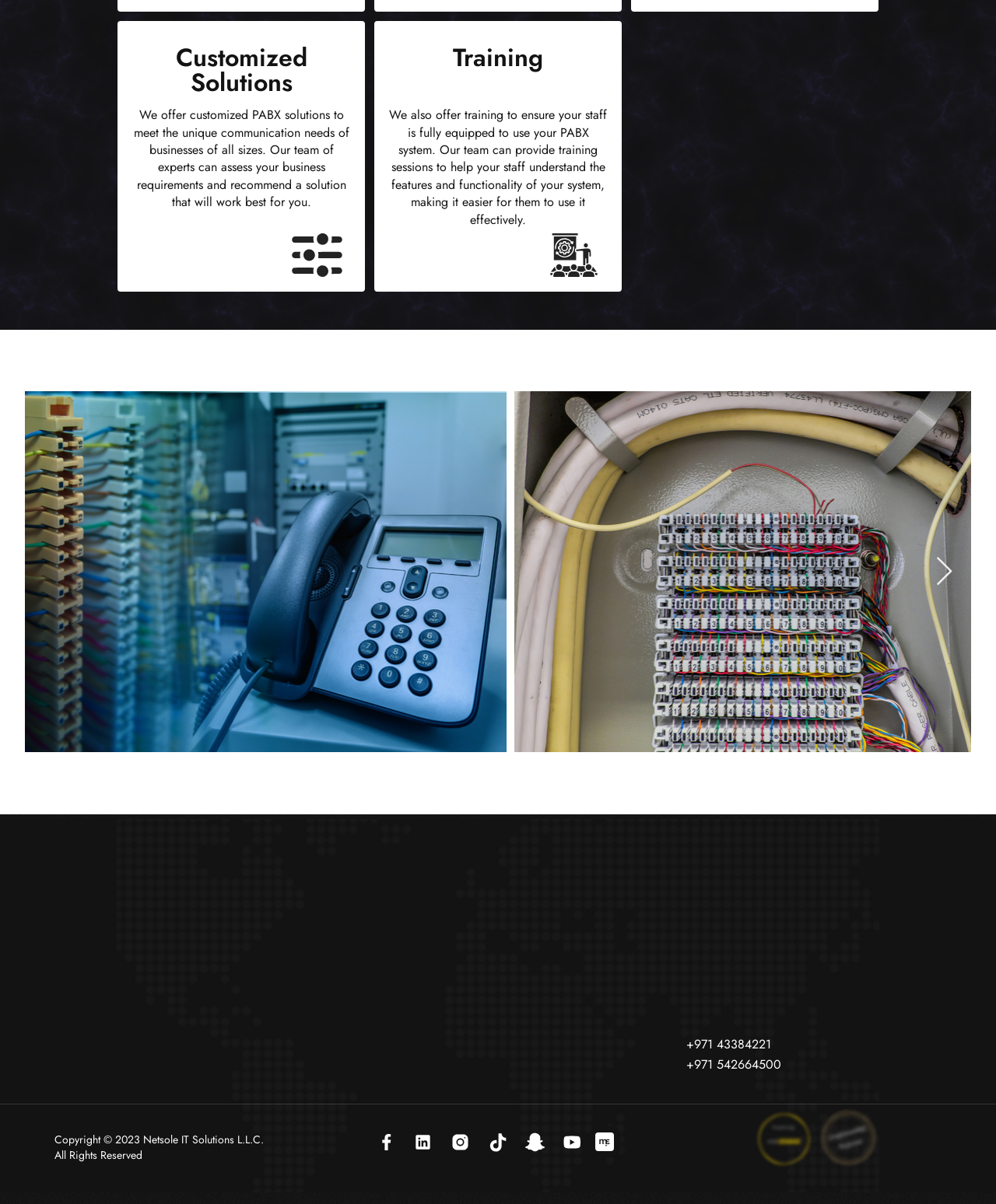Determine the bounding box coordinates of the element's region needed to click to follow the instruction: "Contact us through email". Provide these coordinates as four float numbers between 0 and 1, formatted as [left, top, right, bottom].

[0.69, 0.841, 0.789, 0.856]